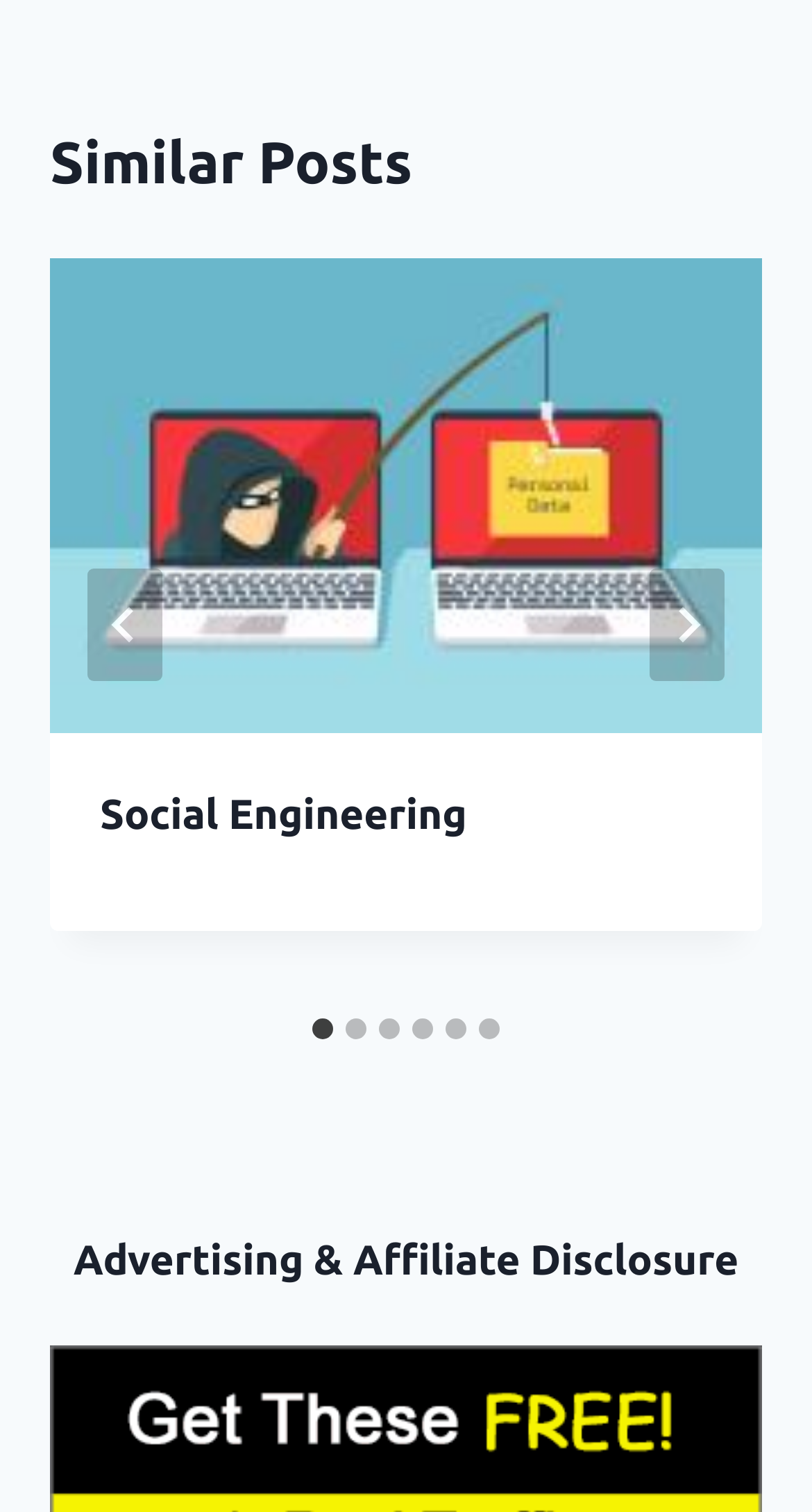What is the purpose of the 'Go to last slide' button?
Look at the image and answer the question using a single word or phrase.

To navigate to the last slide